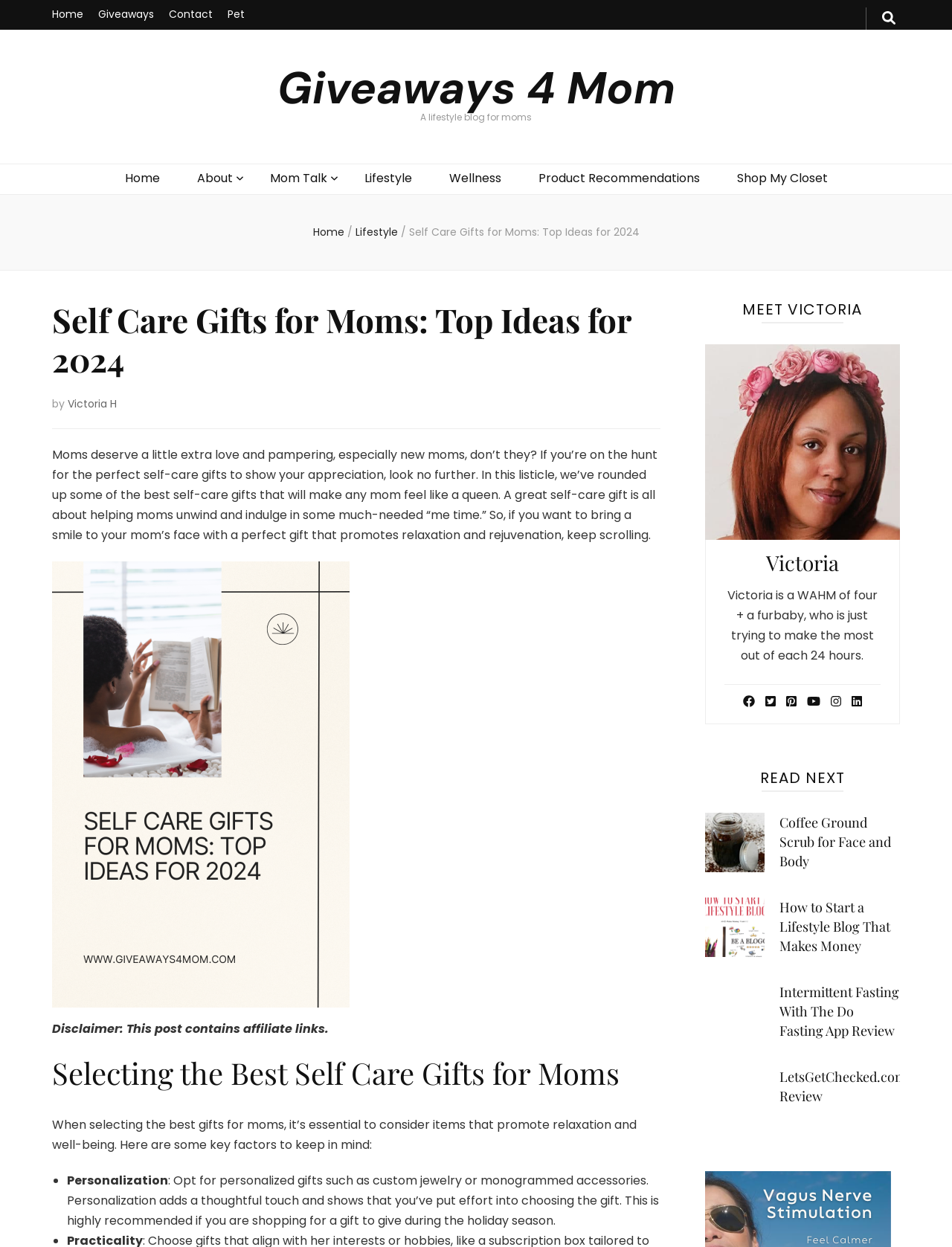Please identify the bounding box coordinates of the area I need to click to accomplish the following instruction: "check 'MEET VICTORIA'".

[0.74, 0.241, 0.945, 0.258]